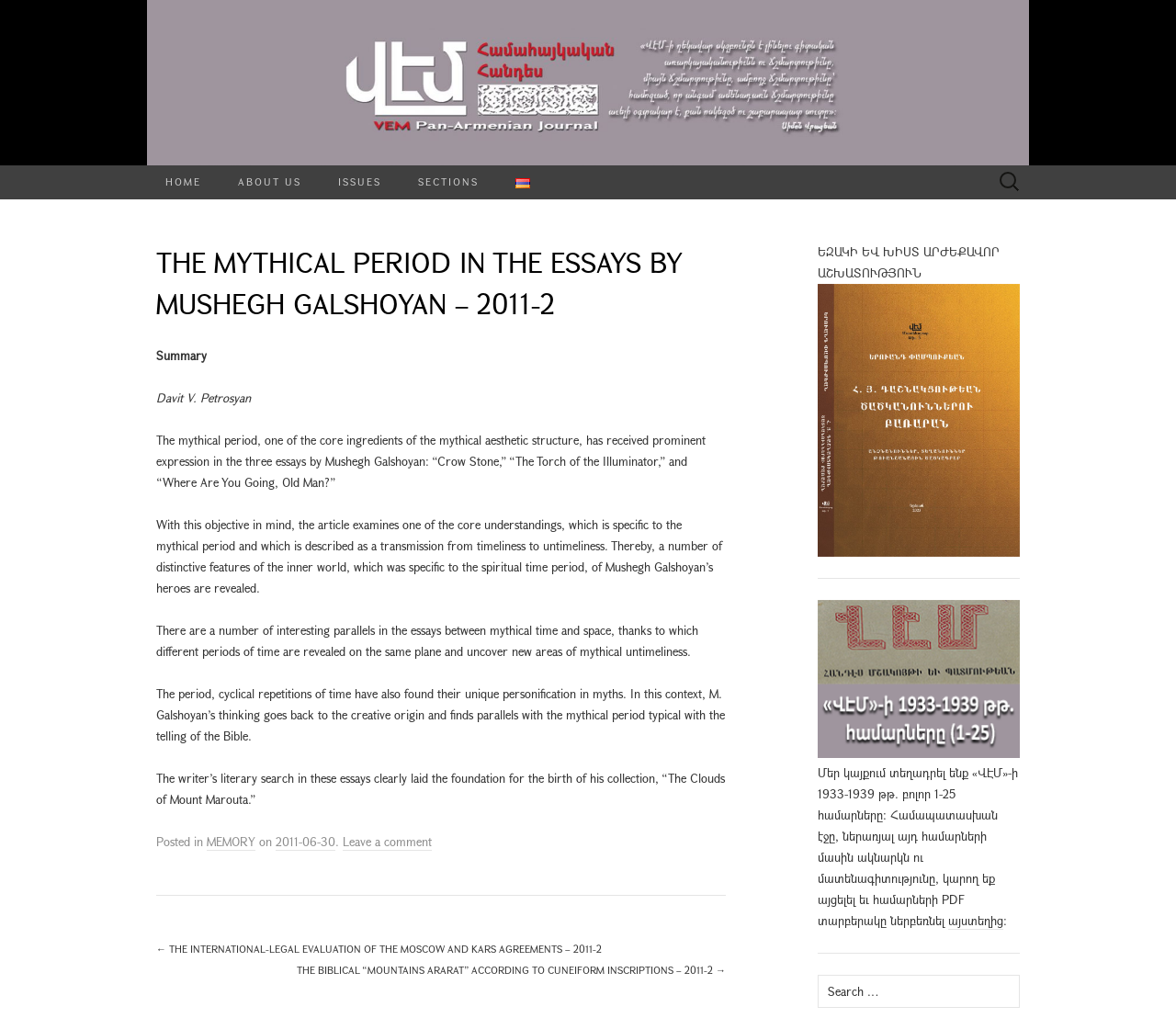What is the title of the article?
Answer the question with a detailed and thorough explanation.

I found the answer by looking at the heading of the article, which is 'THE MYTHICAL PERIOD IN THE ESSAYS BY MUSHEGH GALSHOYAN – 2011-2'.